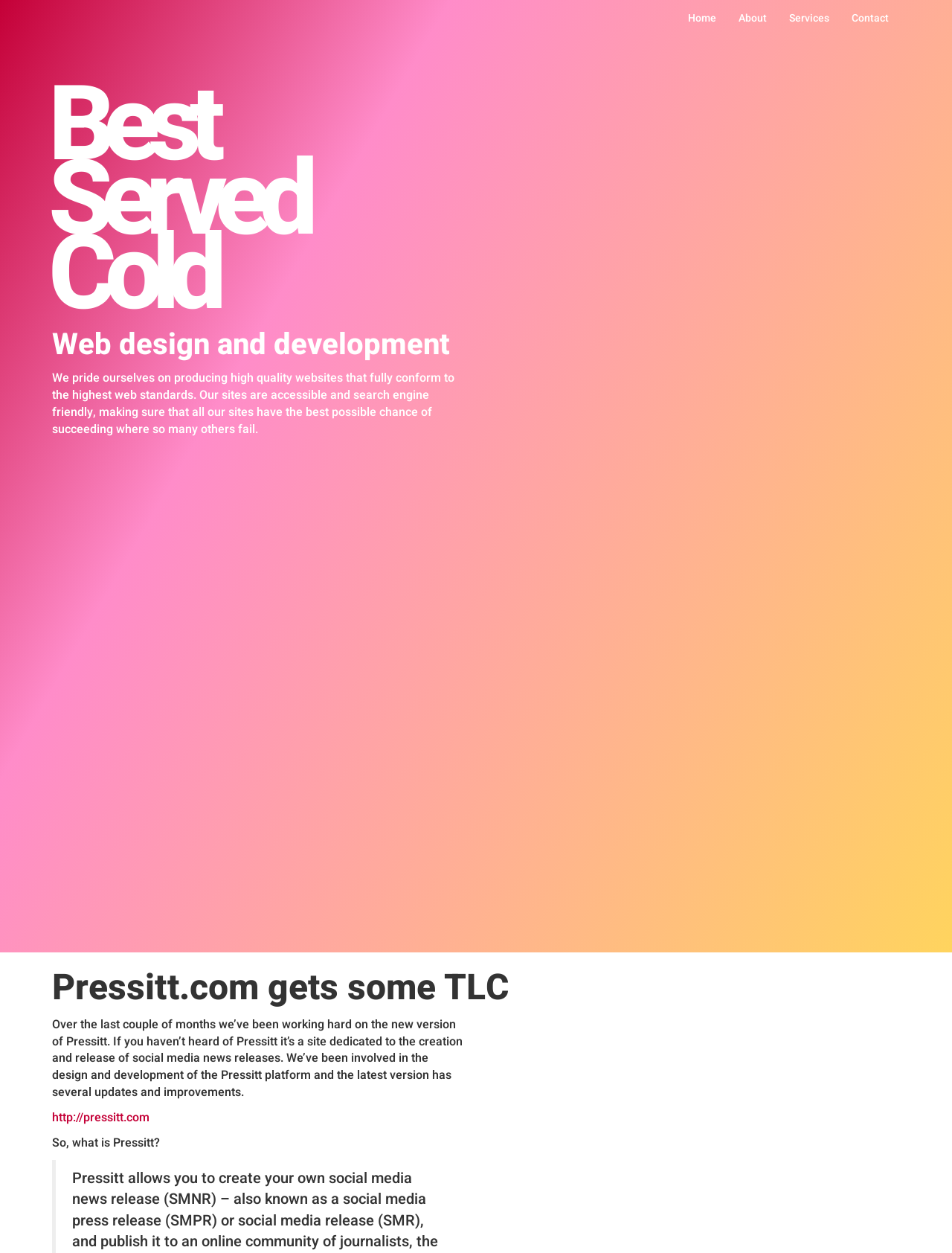For the element described, predict the bounding box coordinates as (top-left x, top-left y, bottom-right x, bottom-right y). All values should be between 0 and 1. Element description: Services

[0.817, 0.0, 0.883, 0.03]